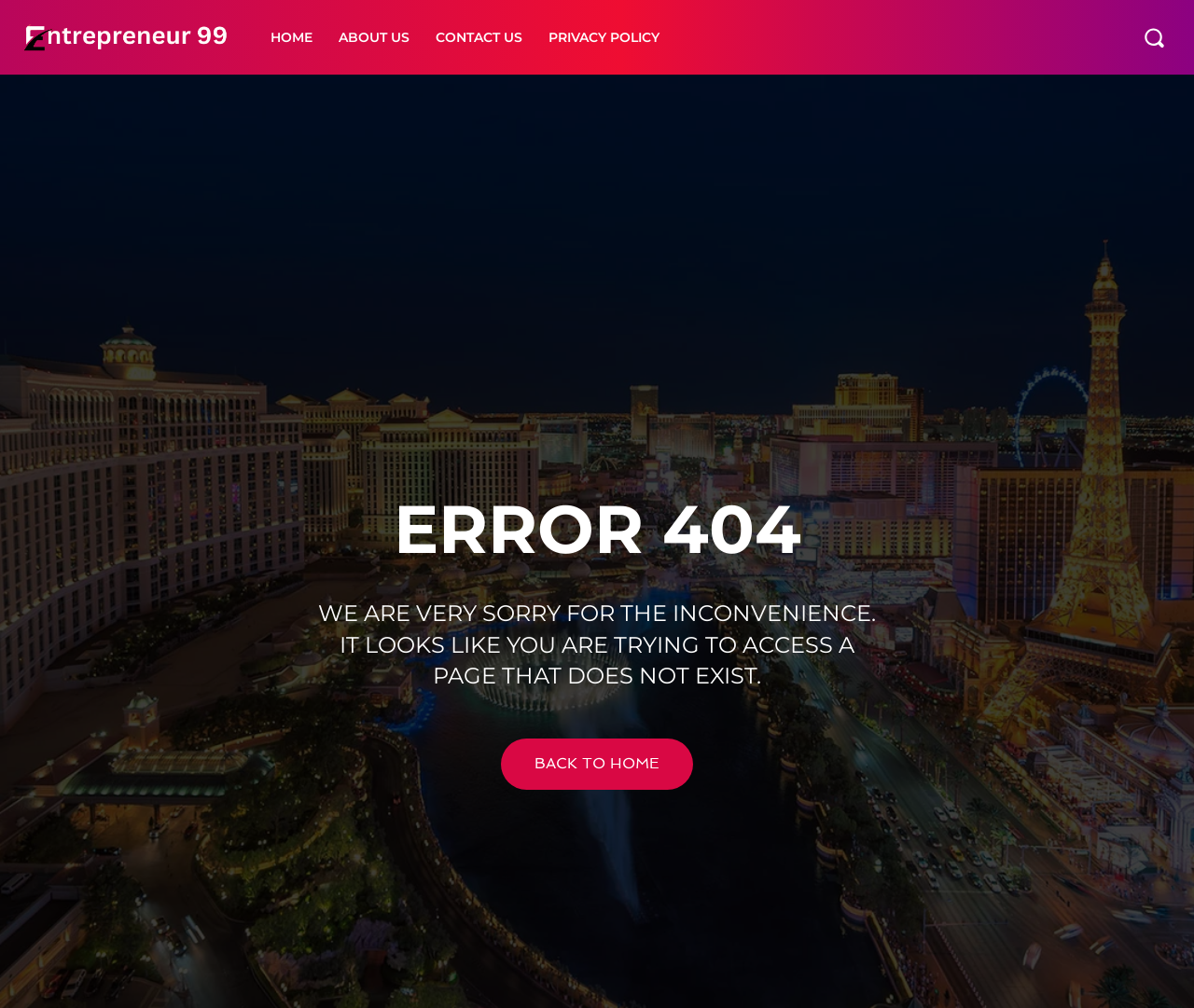Give a one-word or phrase response to the following question: How many navigation links are there?

4